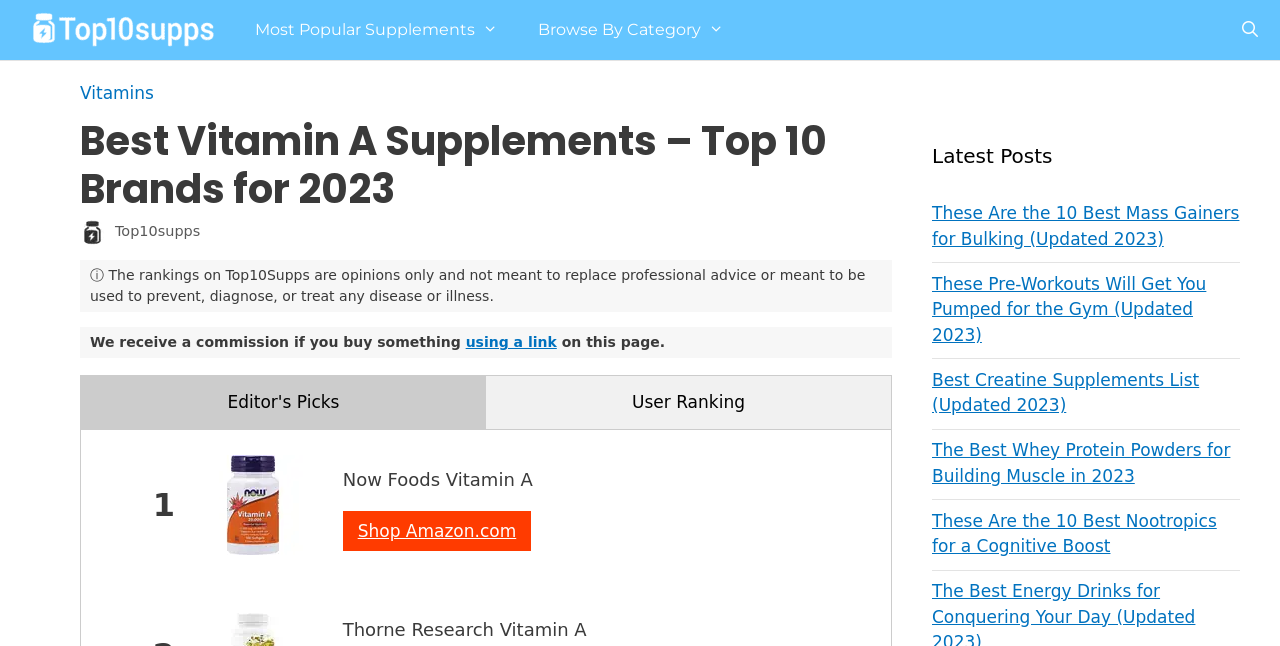Please identify the bounding box coordinates of the region to click in order to complete the task: "Click on the 'Top10Supps' link". The coordinates must be four float numbers between 0 and 1, specified as [left, top, right, bottom].

[0.02, 0.0, 0.176, 0.093]